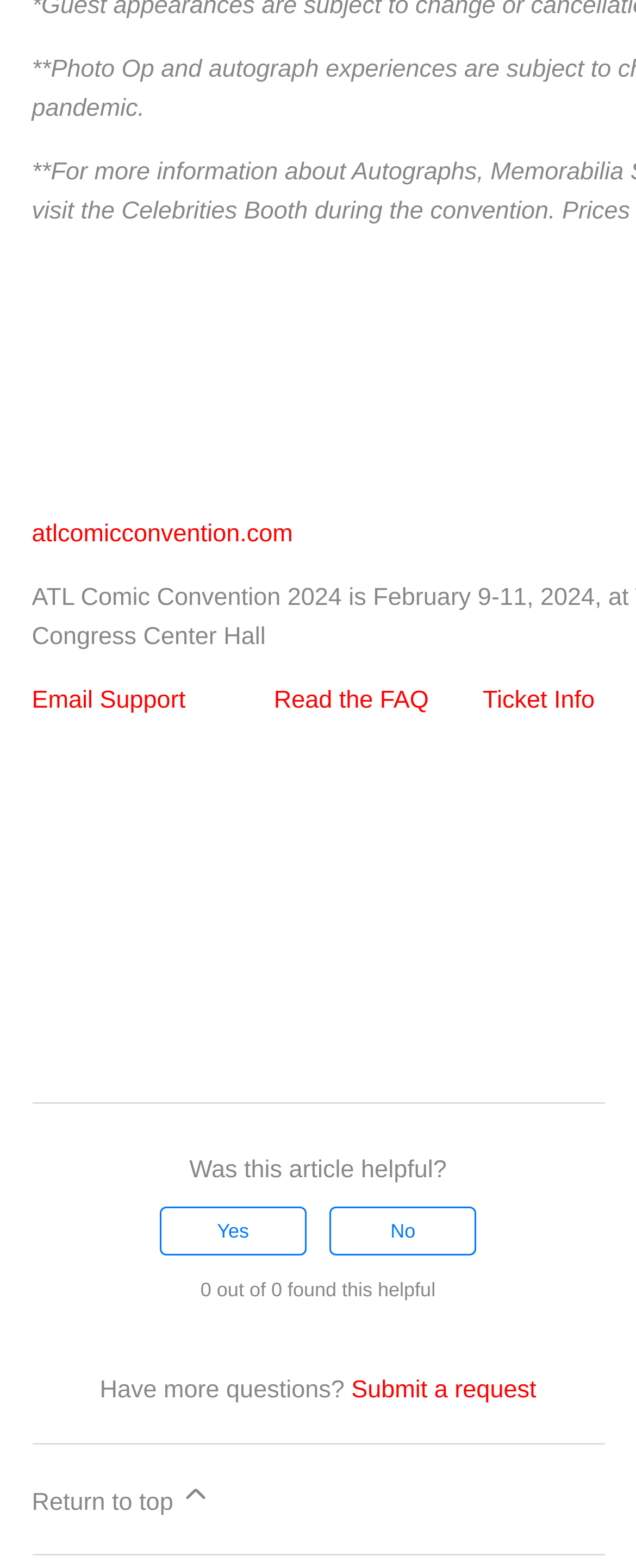Identify the bounding box coordinates for the element that needs to be clicked to fulfill this instruction: "Read the FAQ". Provide the coordinates in the format of four float numbers between 0 and 1: [left, top, right, bottom].

[0.409, 0.438, 0.685, 0.456]